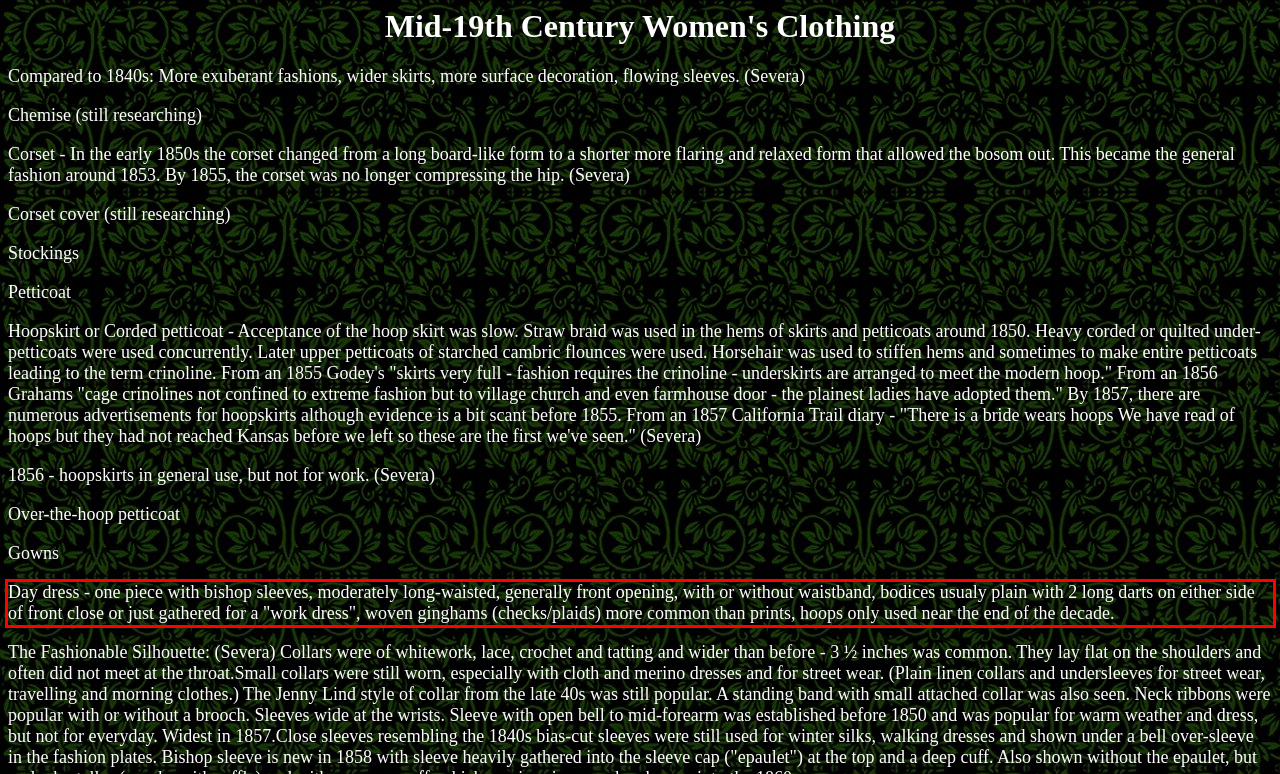Identify the text inside the red bounding box in the provided webpage screenshot and transcribe it.

Day dress - one piece with bishop sleeves, moderately long-waisted, generally front opening, with or without waistband, bodices usualy plain with 2 long darts on either side of front close or just gathered for a "work dress", woven ginghams (checks/plaids) more common than prints, hoops only used near the end of the decade.